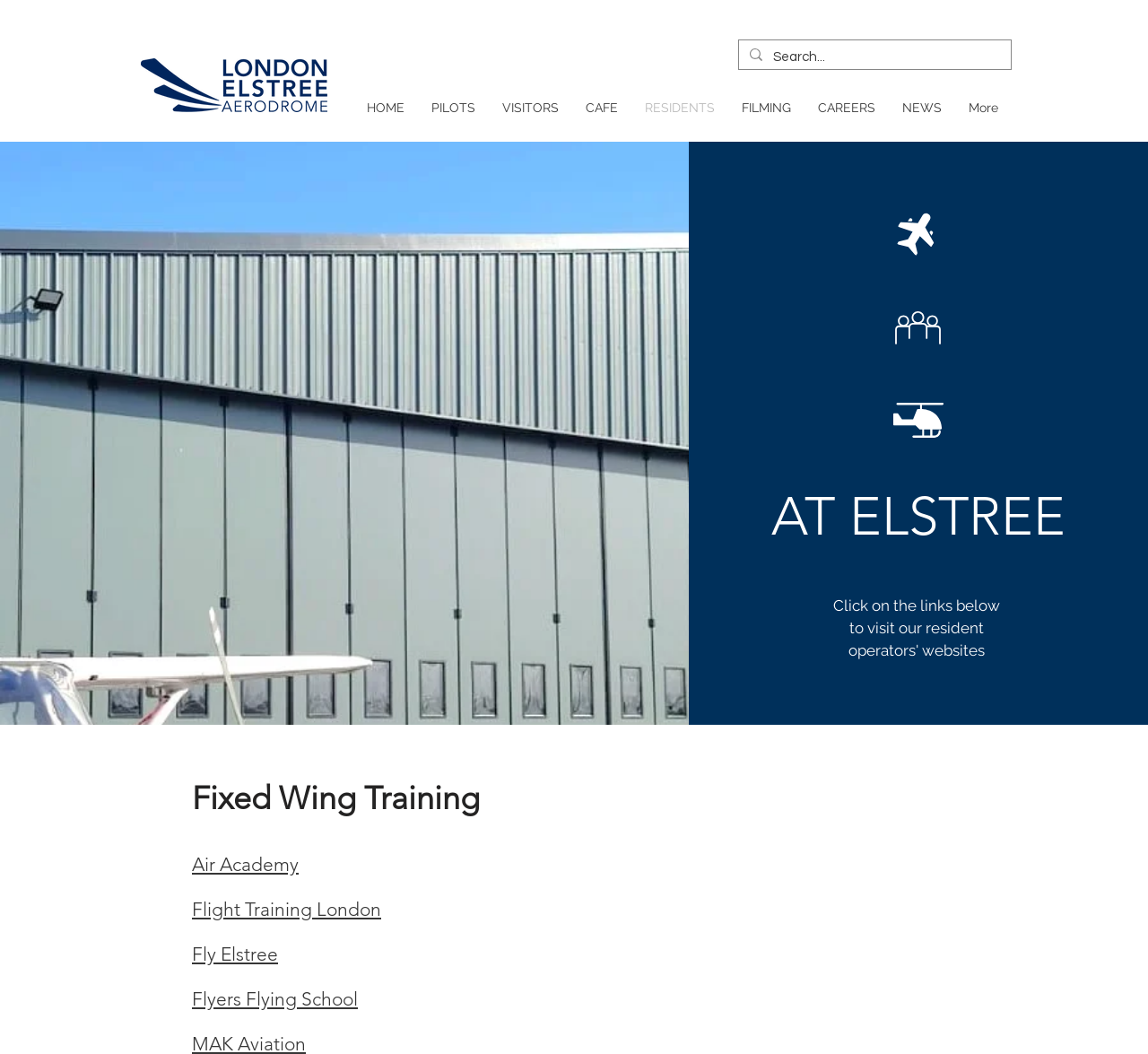How many links are in the navigation menu?
From the screenshot, provide a brief answer in one word or phrase.

9